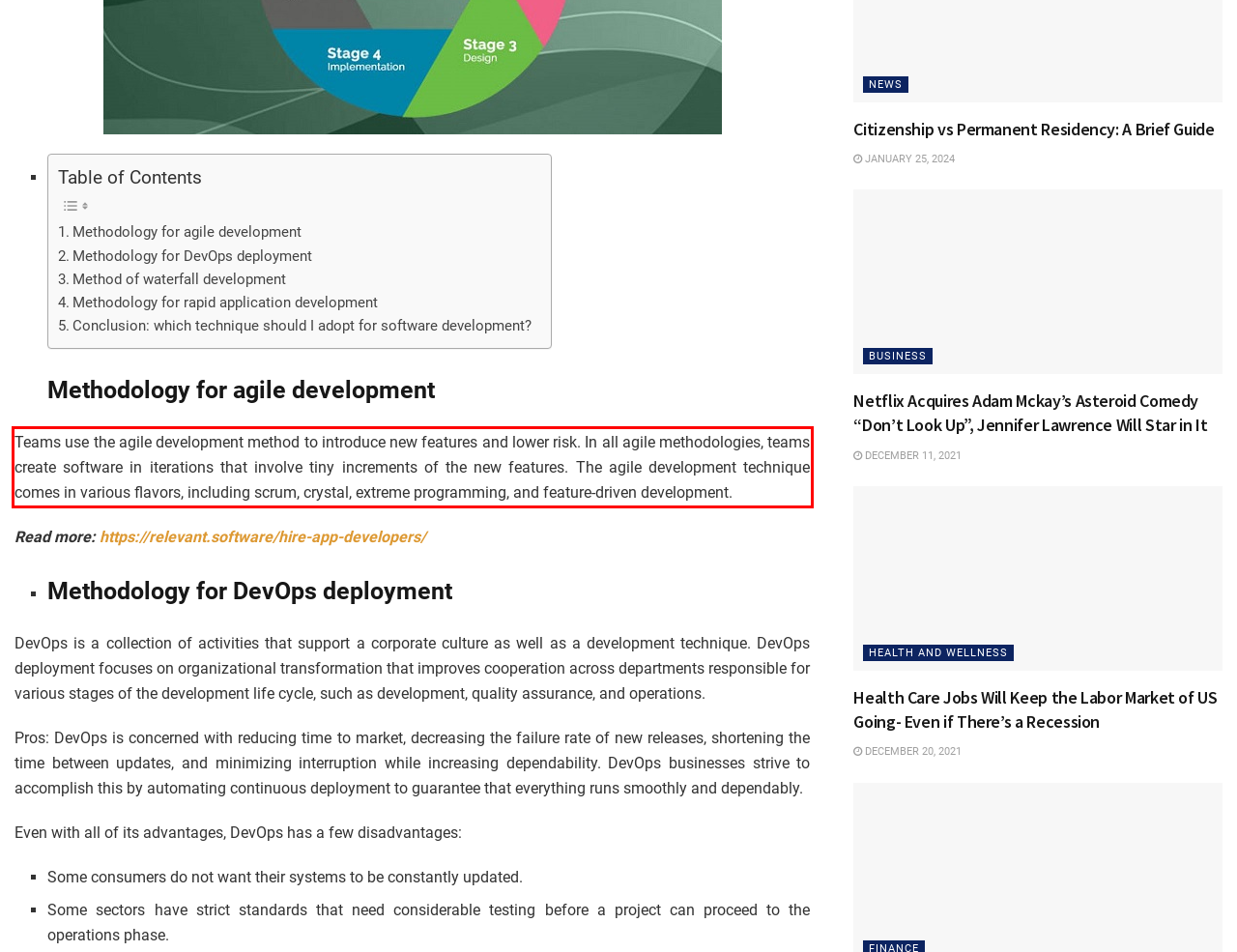With the provided screenshot of a webpage, locate the red bounding box and perform OCR to extract the text content inside it.

Teams use the agile development method to introduce new features and lower risk. In all agile methodologies, teams create software in iterations that involve tiny increments of the new features. The agile development technique comes in various flavors, including scrum, crystal, extreme programming, and feature-driven development.